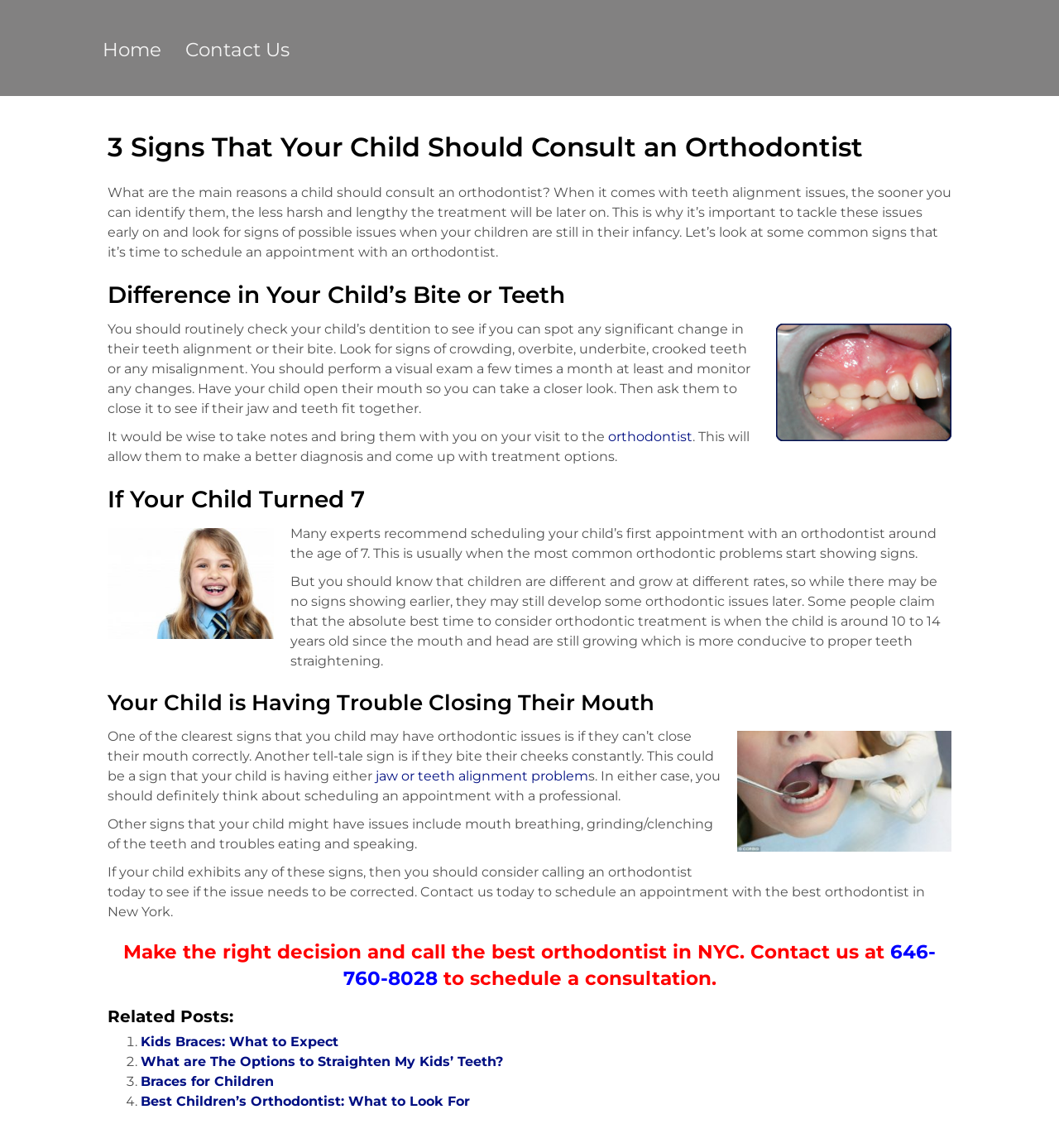Please determine the bounding box coordinates of the element's region to click in order to carry out the following instruction: "Learn more about 'Kids Braces: What to Expect'". The coordinates should be four float numbers between 0 and 1, i.e., [left, top, right, bottom].

[0.133, 0.9, 0.32, 0.914]